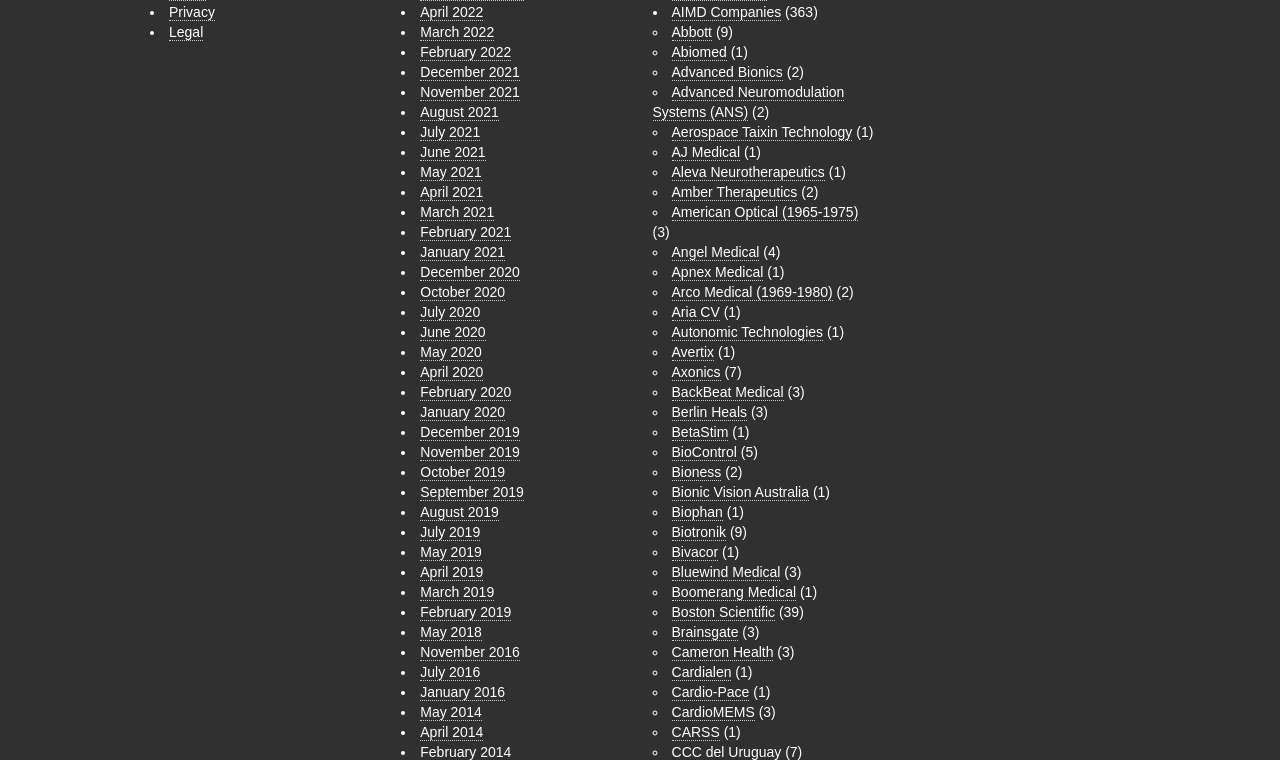What is the category listed above the dates?
Look at the image and provide a short answer using one word or a phrase.

Legal, Privacy